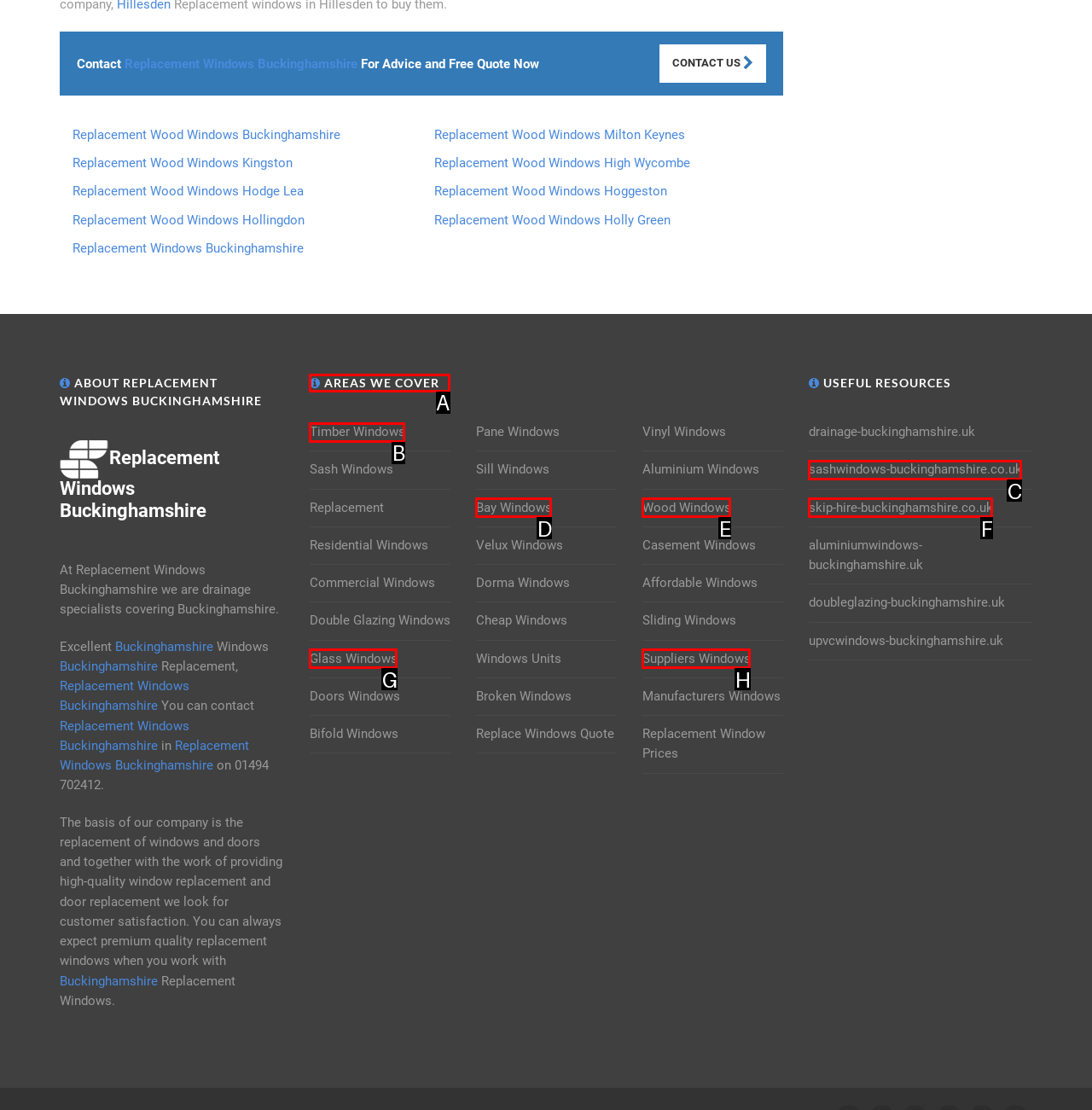For the task: Learn about AREAS WE COVER, tell me the letter of the option you should click. Answer with the letter alone.

A